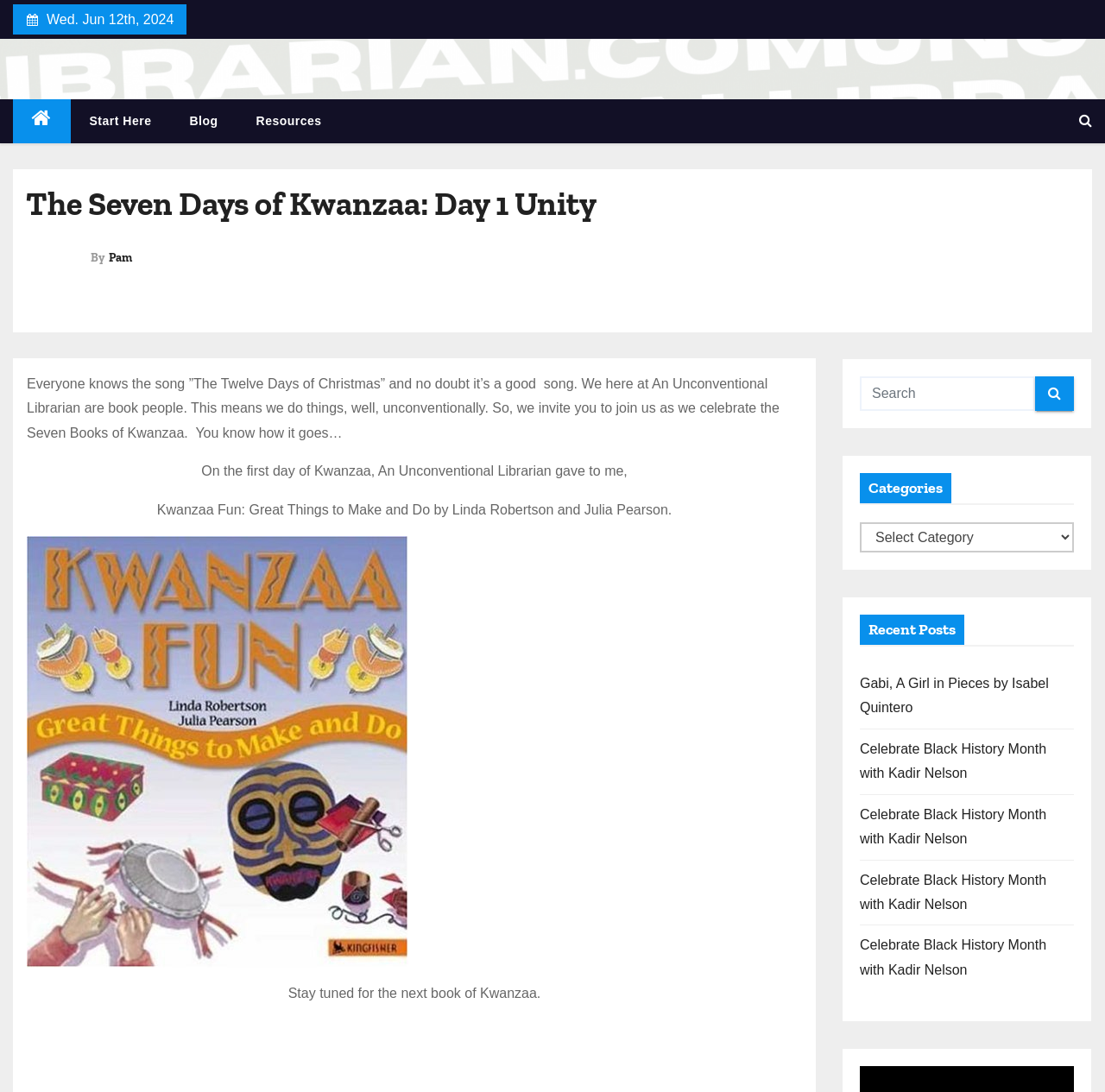Please locate the bounding box coordinates of the element's region that needs to be clicked to follow the instruction: "Read more about ACCG-SOFAR Monitoring Symposium". The bounding box coordinates should be provided as four float numbers between 0 and 1, i.e., [left, top, right, bottom].

None